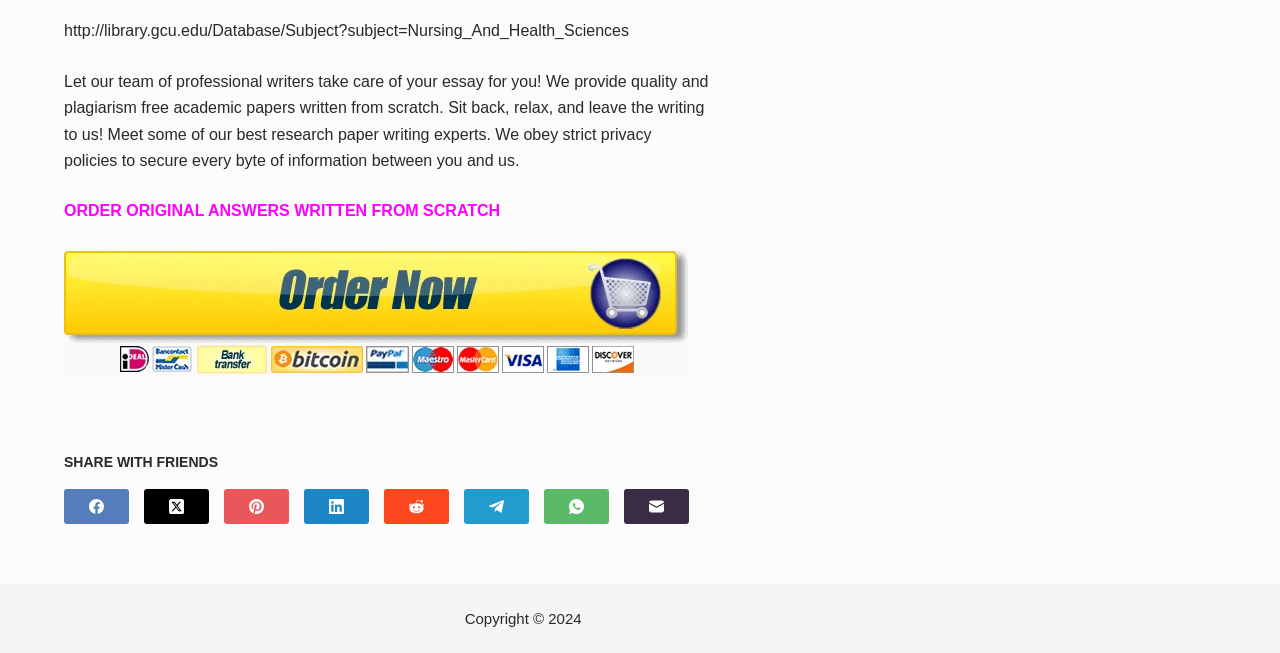Determine the bounding box for the UI element as described: "alt="PLACE YOUR ORDER"". The coordinates should be represented as four float numbers between 0 and 1, formatted as [left, top, right, bottom].

[0.05, 0.464, 0.539, 0.49]